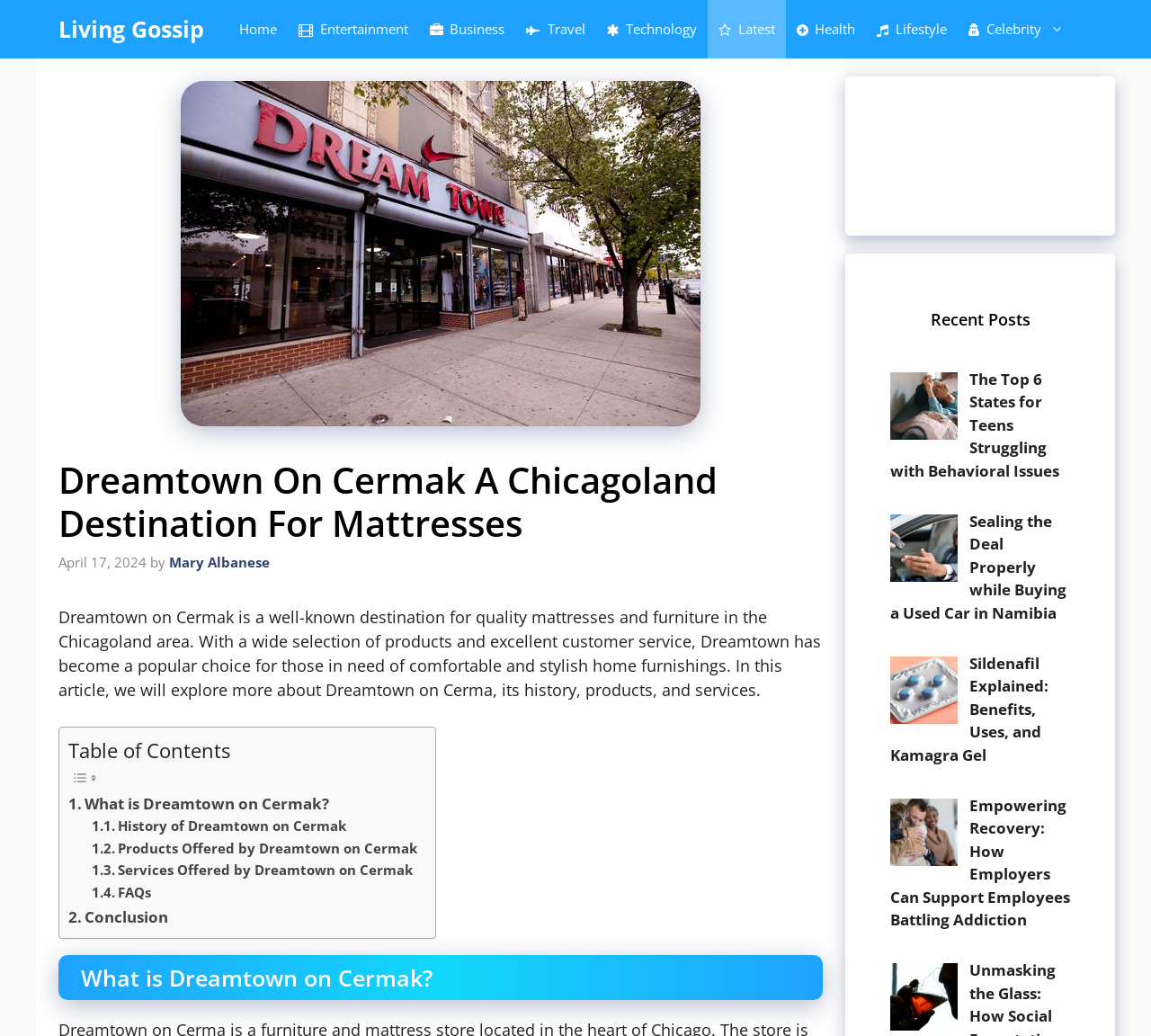How many recent posts are listed?
Based on the visual content, answer with a single word or a brief phrase.

4